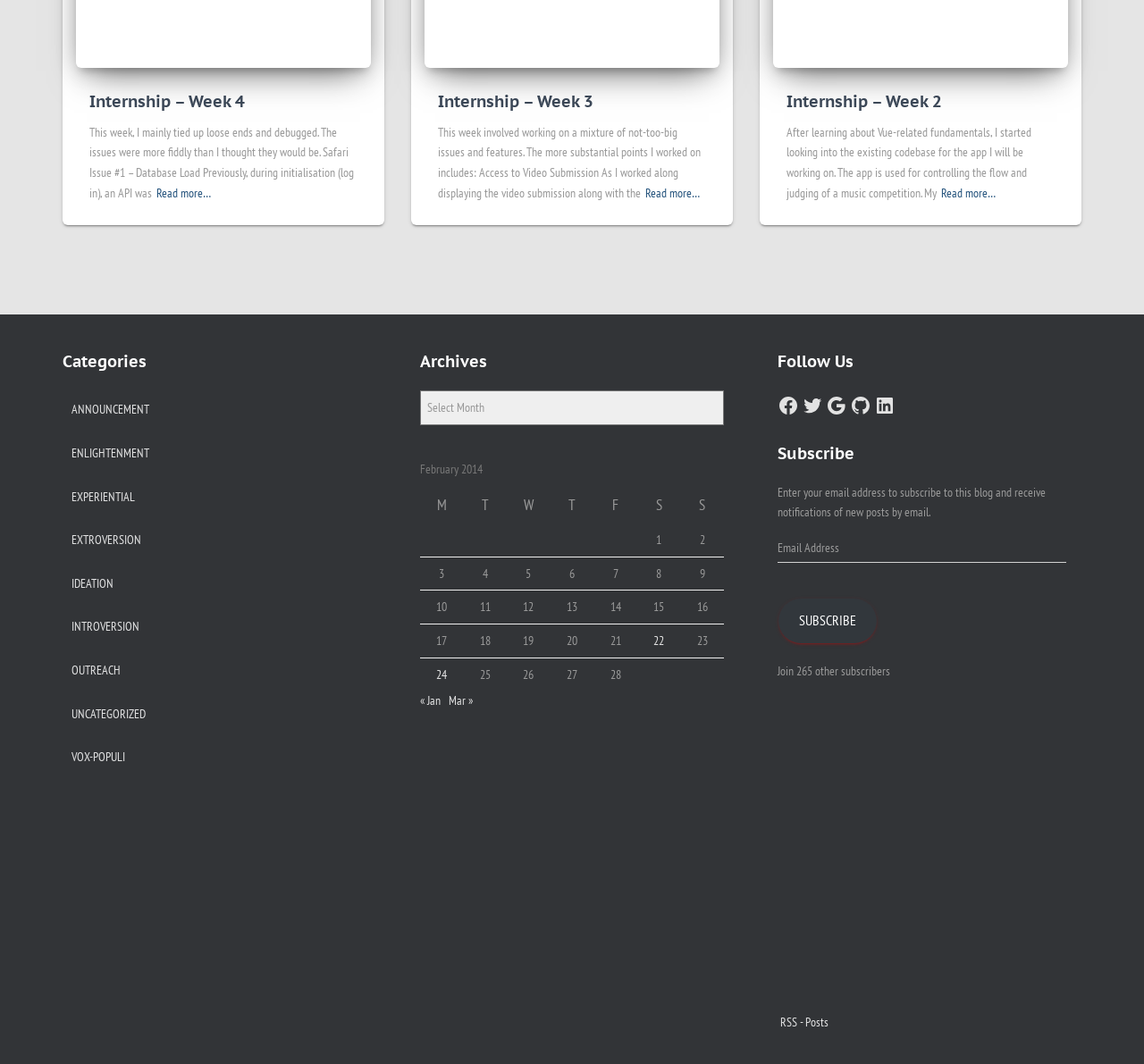Determine the bounding box coordinates for the HTML element mentioned in the following description: "RSS - Posts". The coordinates should be a list of four floats ranging from 0 to 1, represented as [left, top, right, bottom].

[0.68, 0.8, 0.945, 0.968]